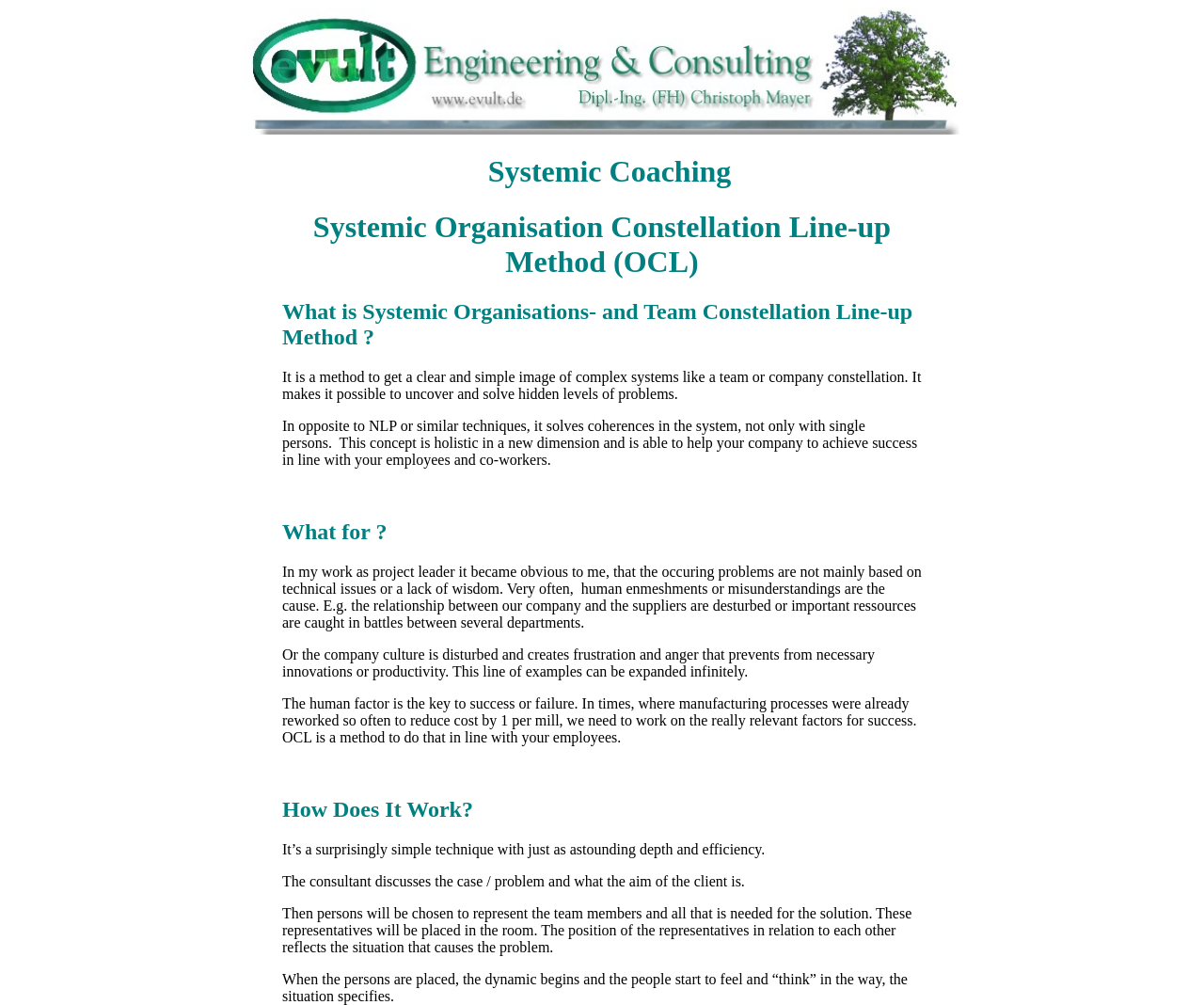Describe the webpage in detail, including text, images, and layout.

The webpage is about Evult Unternehmensberatung, a consulting firm that specializes in systemic organizational development. At the top of the page, there is a logo image of the company. Below the logo, there is a heading that reads "Systemic Coaching". 

Under the "Systemic Coaching" heading, there are several subheadings that provide more information about the company's services. The first subheading is "Systemic Organisation Constellation Line-up Method (OCL)", which is followed by a brief description of what OCL is. 

Further down, there is a section that explains the importance of addressing human factors in organizational development, citing examples of how misunderstandings and conflicts between departments can hinder innovation and productivity. 

The page also explains how the OCL method works, describing it as a simple yet effective technique that involves discussing the problem with the client, choosing representatives to stand in for team members, and placing them in a room to reflect the situation that causes the problem. The representatives' positions and interactions are meant to reveal the dynamics of the situation, allowing for a deeper understanding of the problem and its solution.